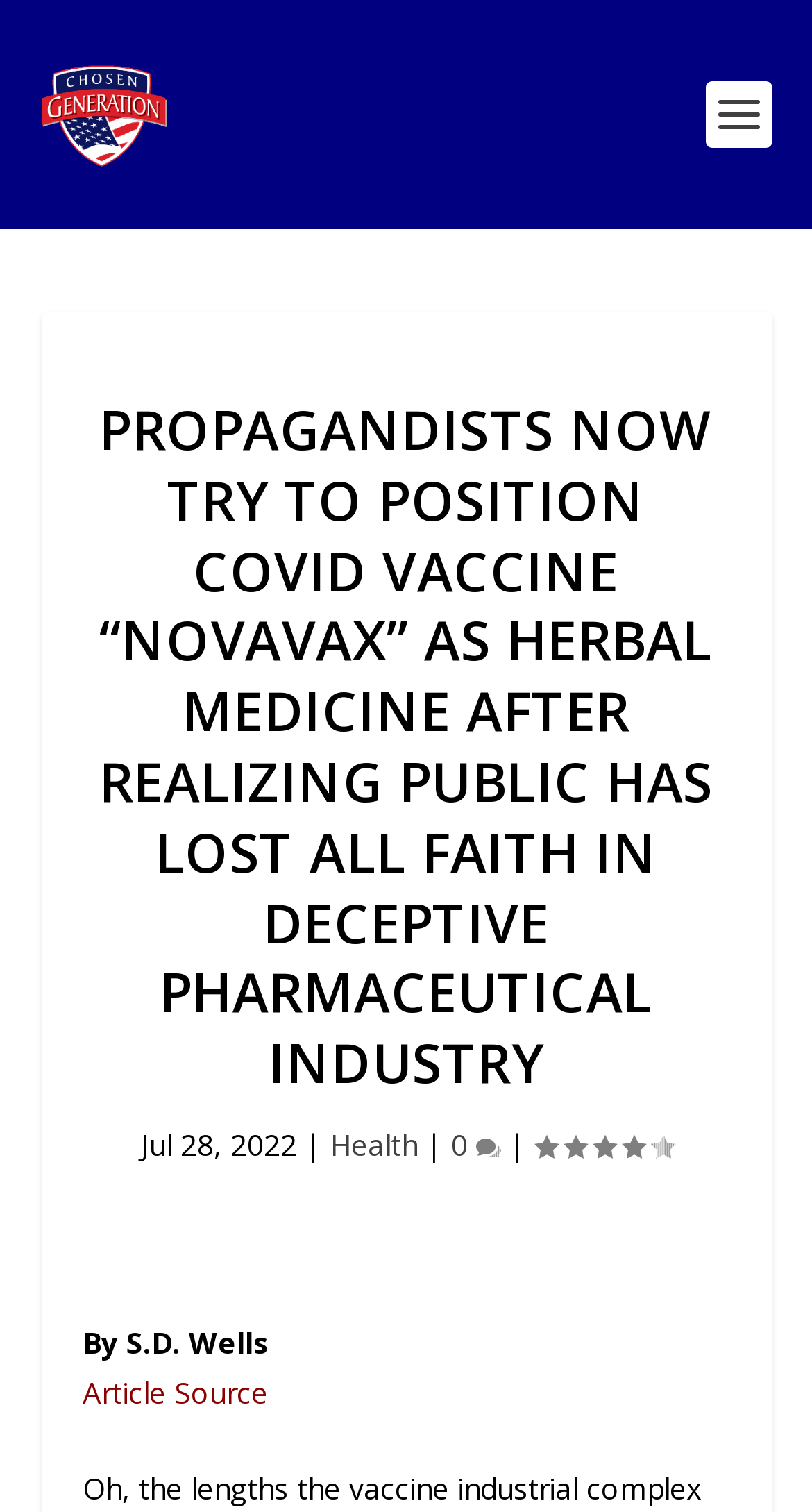Answer this question using a single word or a brief phrase:
What is the rating of the article?

4.00